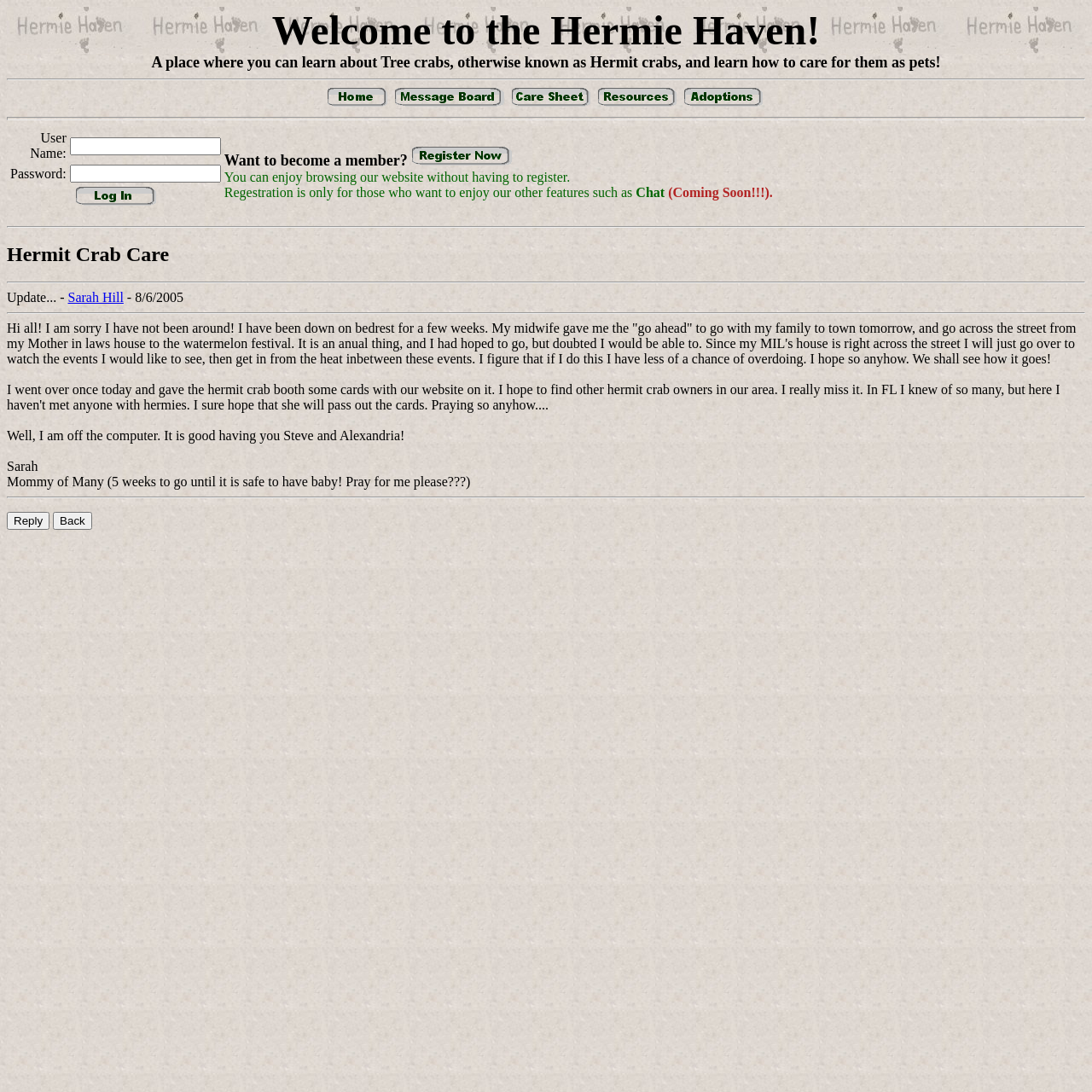Please provide the bounding box coordinates for the element that needs to be clicked to perform the instruction: "Go back to the previous page". The coordinates must consist of four float numbers between 0 and 1, formatted as [left, top, right, bottom].

[0.048, 0.469, 0.084, 0.485]